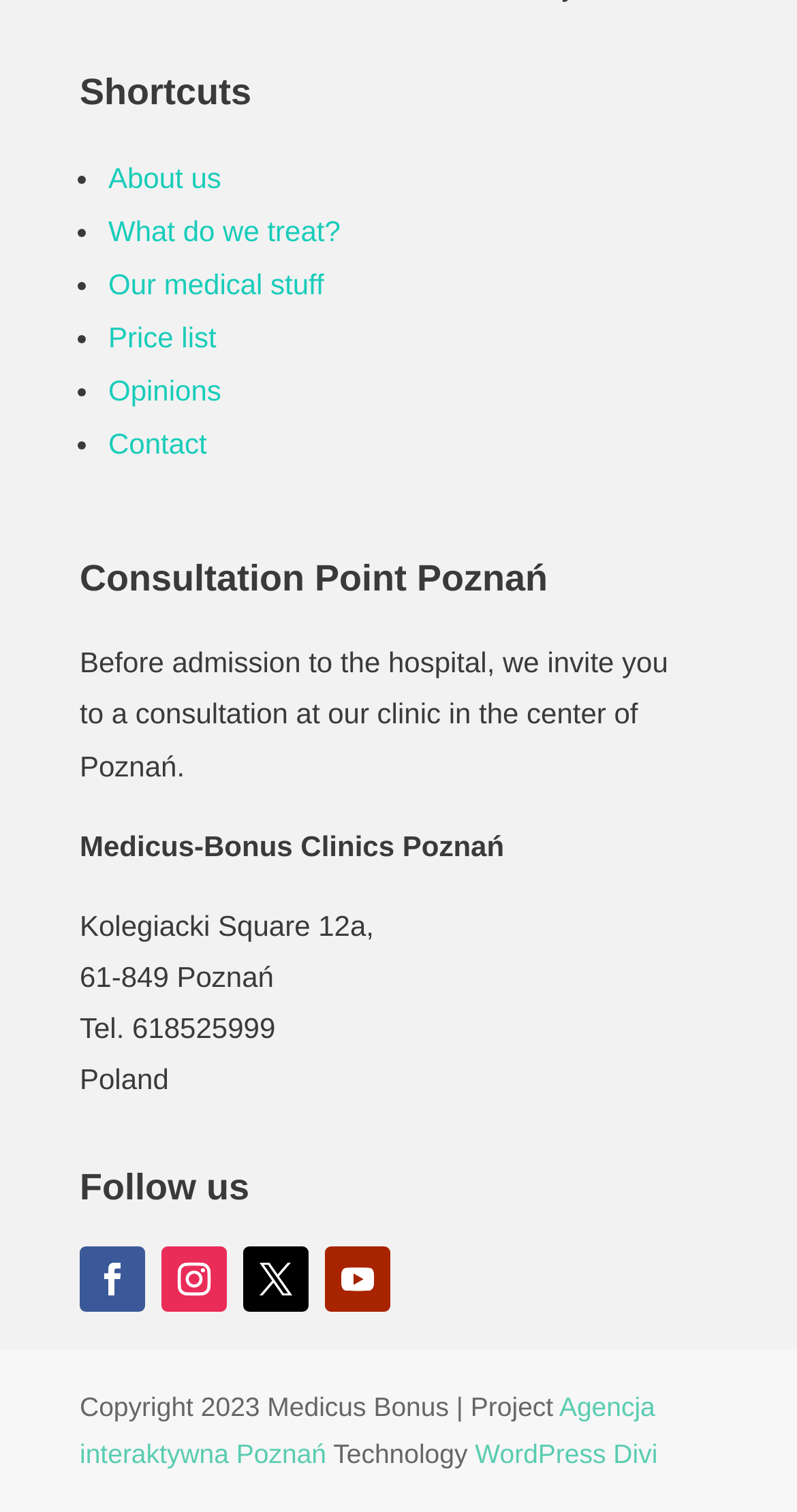Identify the bounding box coordinates of the clickable region required to complete the instruction: "View What do we treat?". The coordinates should be given as four float numbers within the range of 0 and 1, i.e., [left, top, right, bottom].

[0.136, 0.142, 0.437, 0.164]